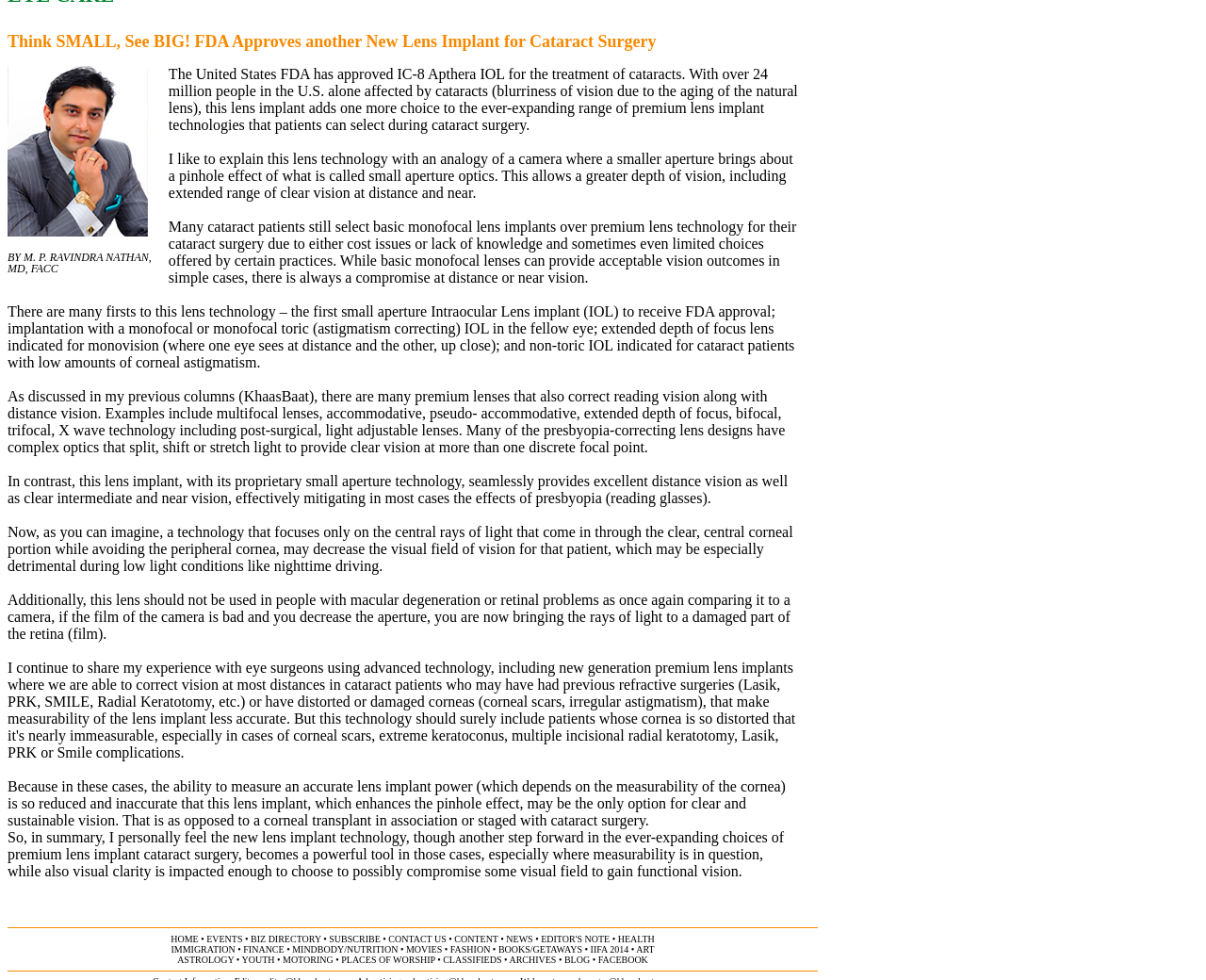What is the analogy used to explain the lens technology?
Respond to the question with a well-detailed and thorough answer.

The analogy used to explain the lens technology is a camera, which is mentioned in the text 'I like to explain this lens technology with an analogy of a camera where a smaller aperture brings about a pinhole effect of what is called small aperture optics'.